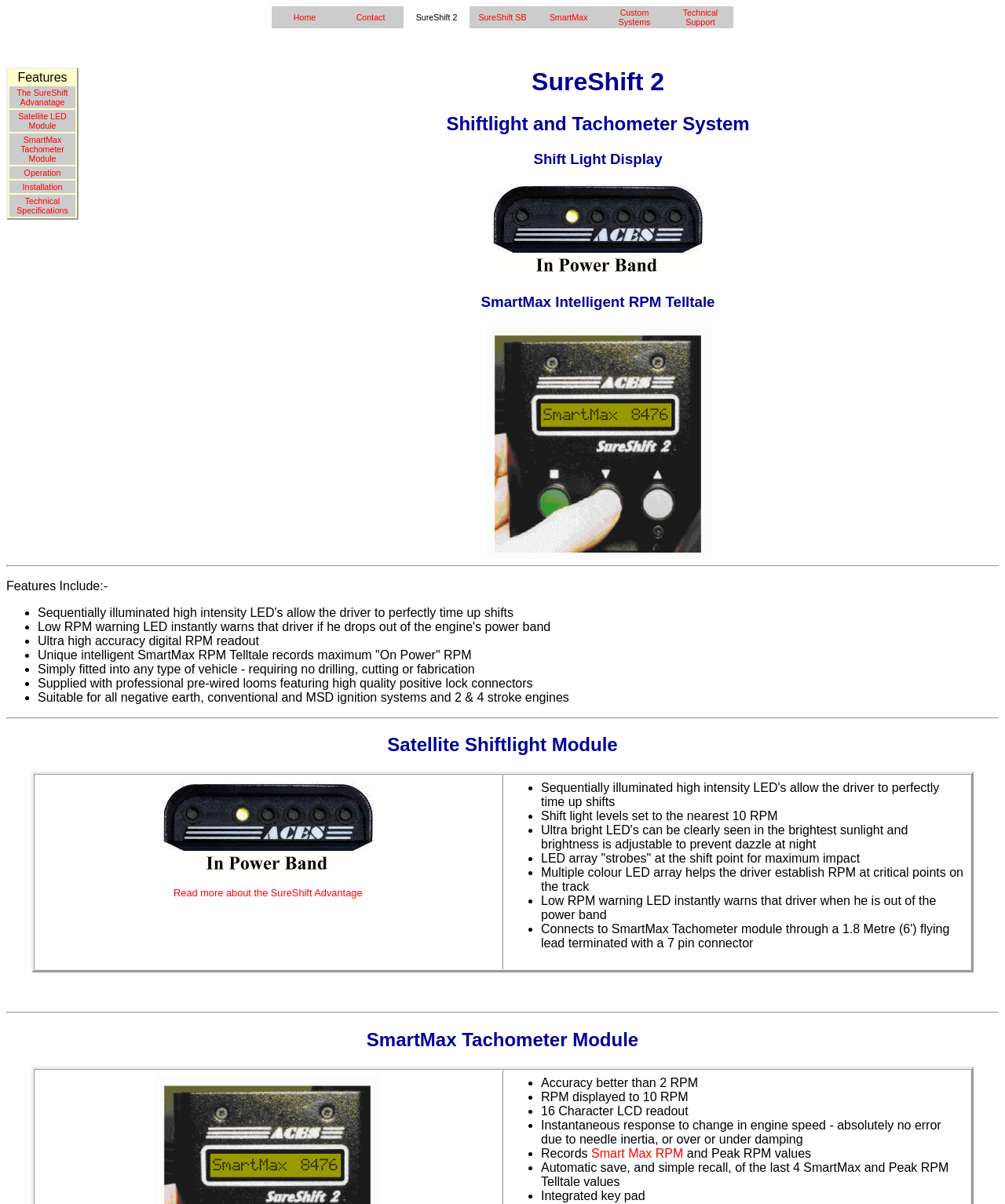Given the element description gtk_paned_new(), identify the bounding box coordinates for the UI element on the webpage screenshot. The format should be (top-left x, top-left y, bottom-right x, bottom-right y), with values between 0 and 1.

None